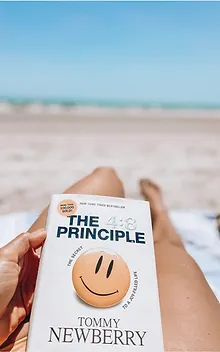Present a detailed portrayal of the image.

In this serene beach scene, a person relaxes while holding a copy of "The 4:8 Principle" by Tommy Newberry. The book's cover prominently features a cheerful smiley graphic, emphasizing positivity and well-being. As the sun glistens on the sandy beach in the background and the gentle ocean waves can be seen in the distance, the image captures a moment of peaceful introspection and enjoyment. The individual's relaxed posture suggests a leisurely day, perfect for diving into inspirational reading, surrounded by nature's tranquility. The overall atmosphere conveys a sense of gratitude and reflection, aligning beautifully with themes often explored in Newberry's work about living a fulfilling, positive life.